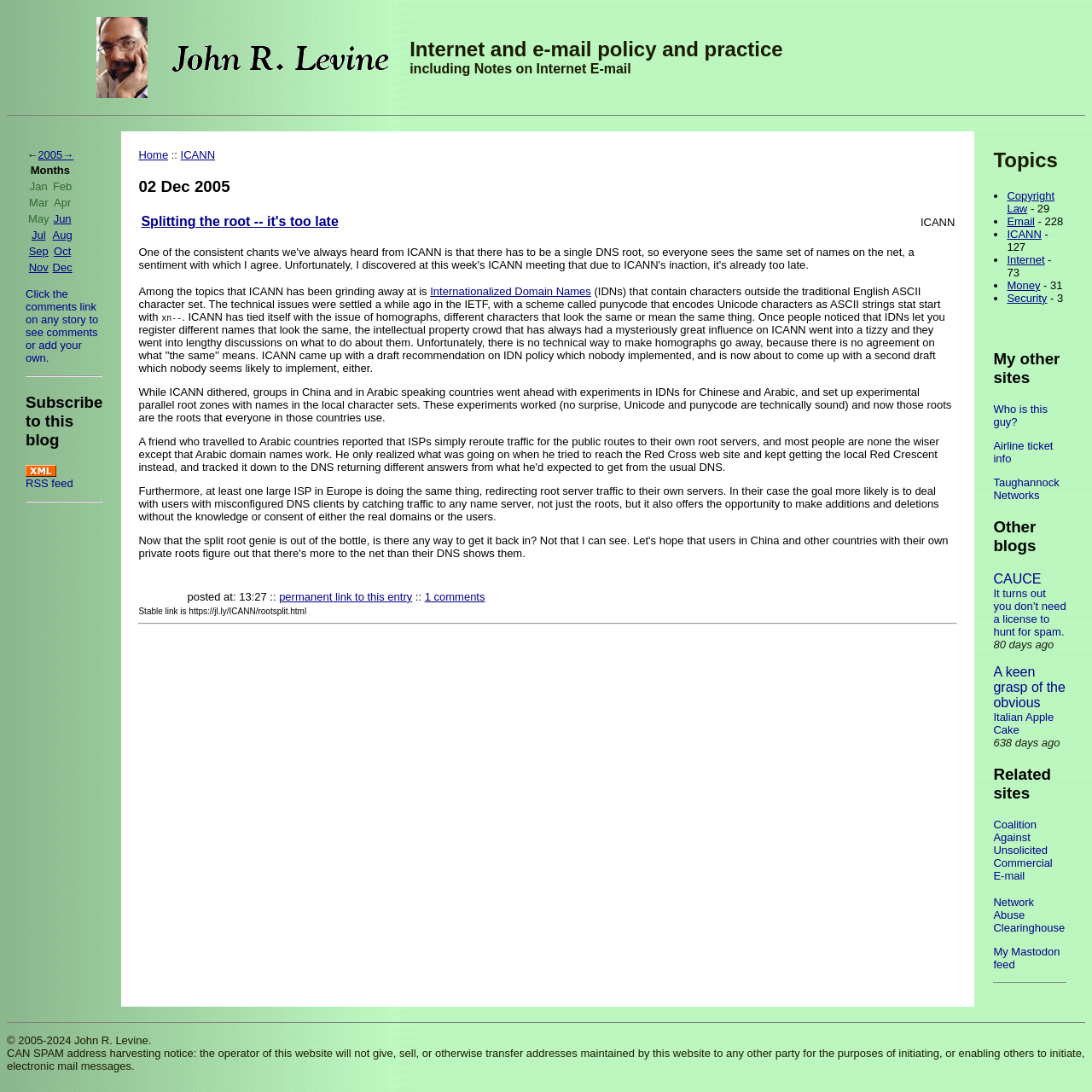What is the topic of the blog post?
Answer with a single word or phrase by referring to the visual content.

ICANN